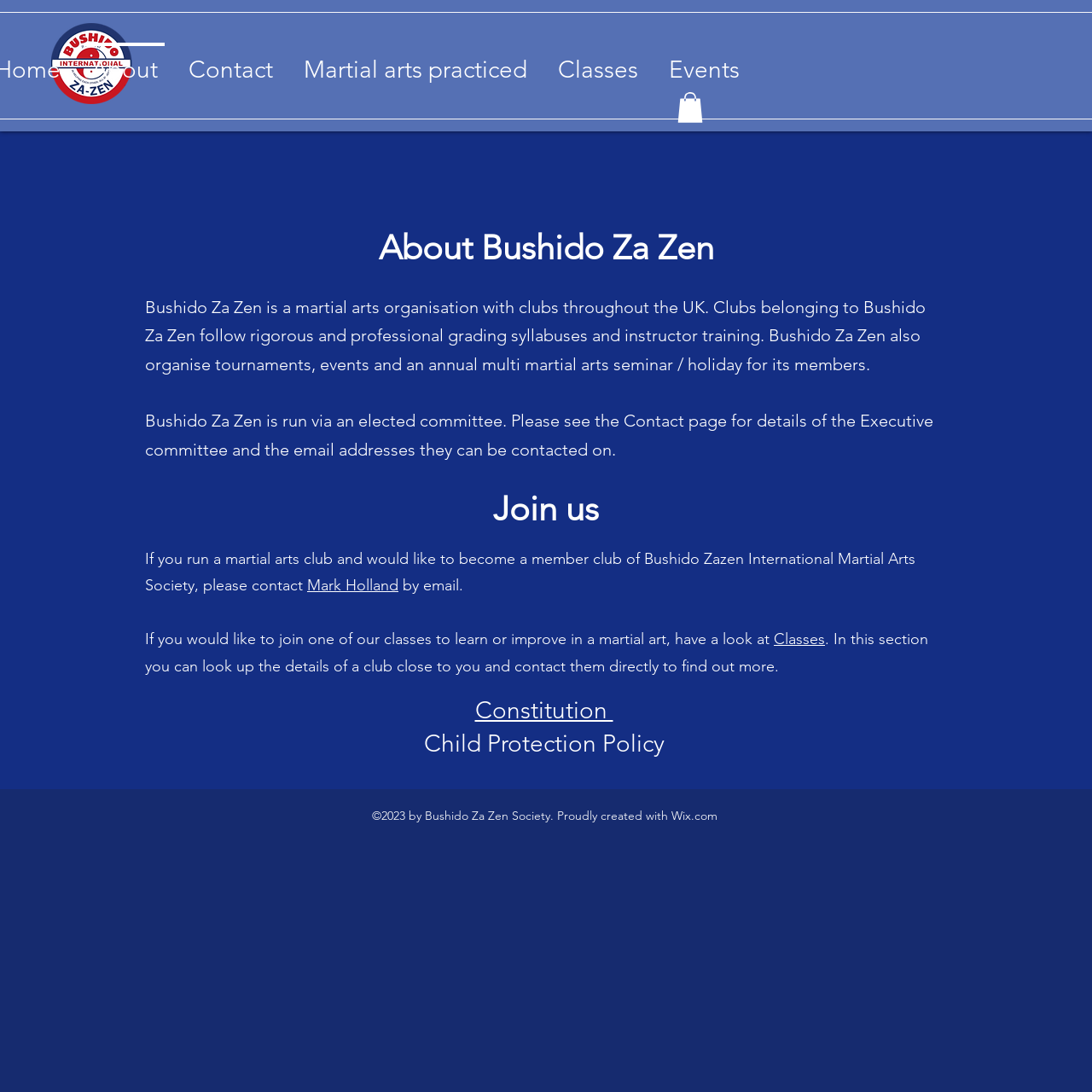Determine the bounding box coordinates of the region to click in order to accomplish the following instruction: "Click the Mark Holland link". Provide the coordinates as four float numbers between 0 and 1, specifically [left, top, right, bottom].

[0.281, 0.528, 0.365, 0.545]